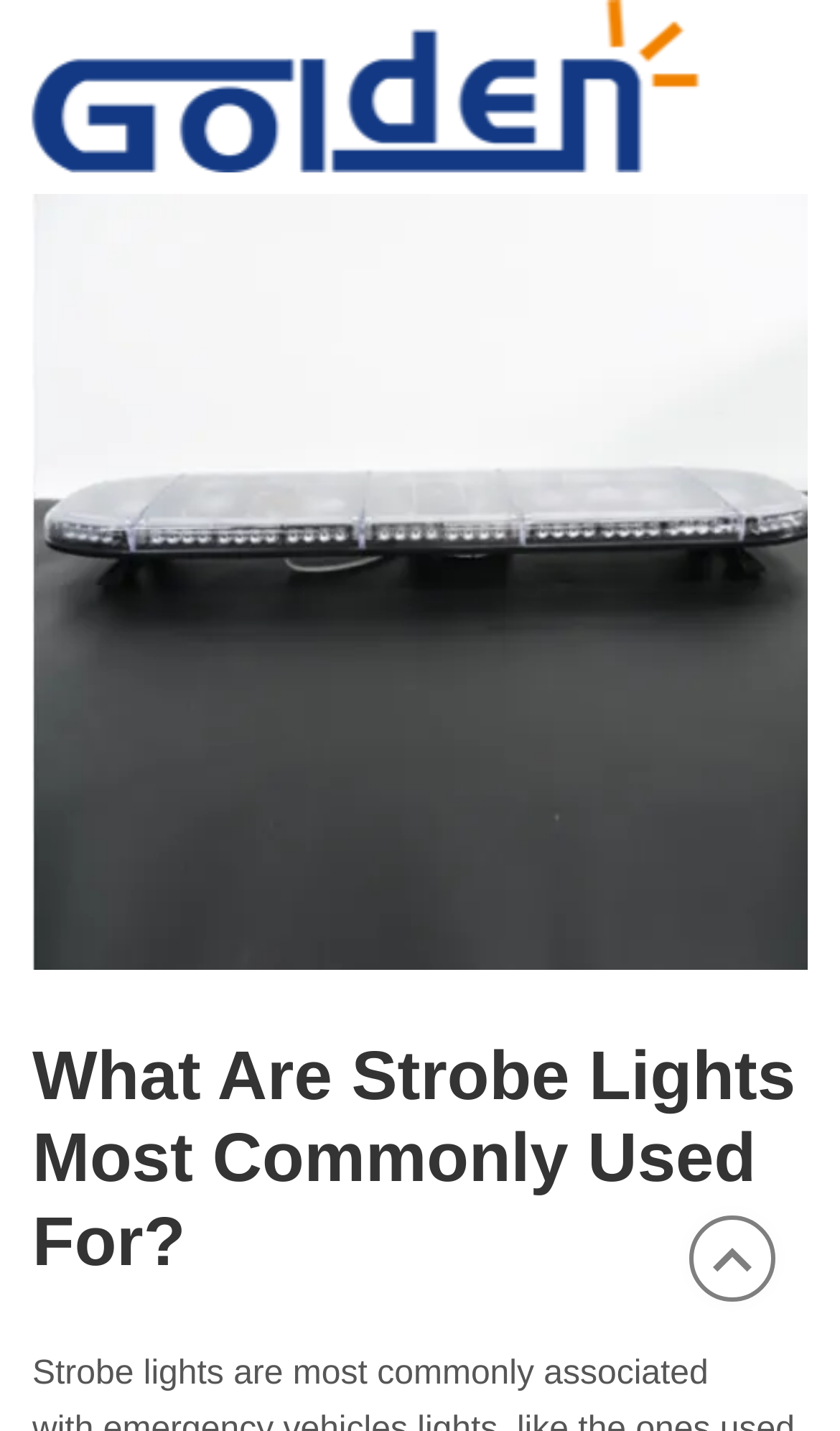Can you determine the main header of this webpage?

What Are Strobe Lights Most Commonly Used For?